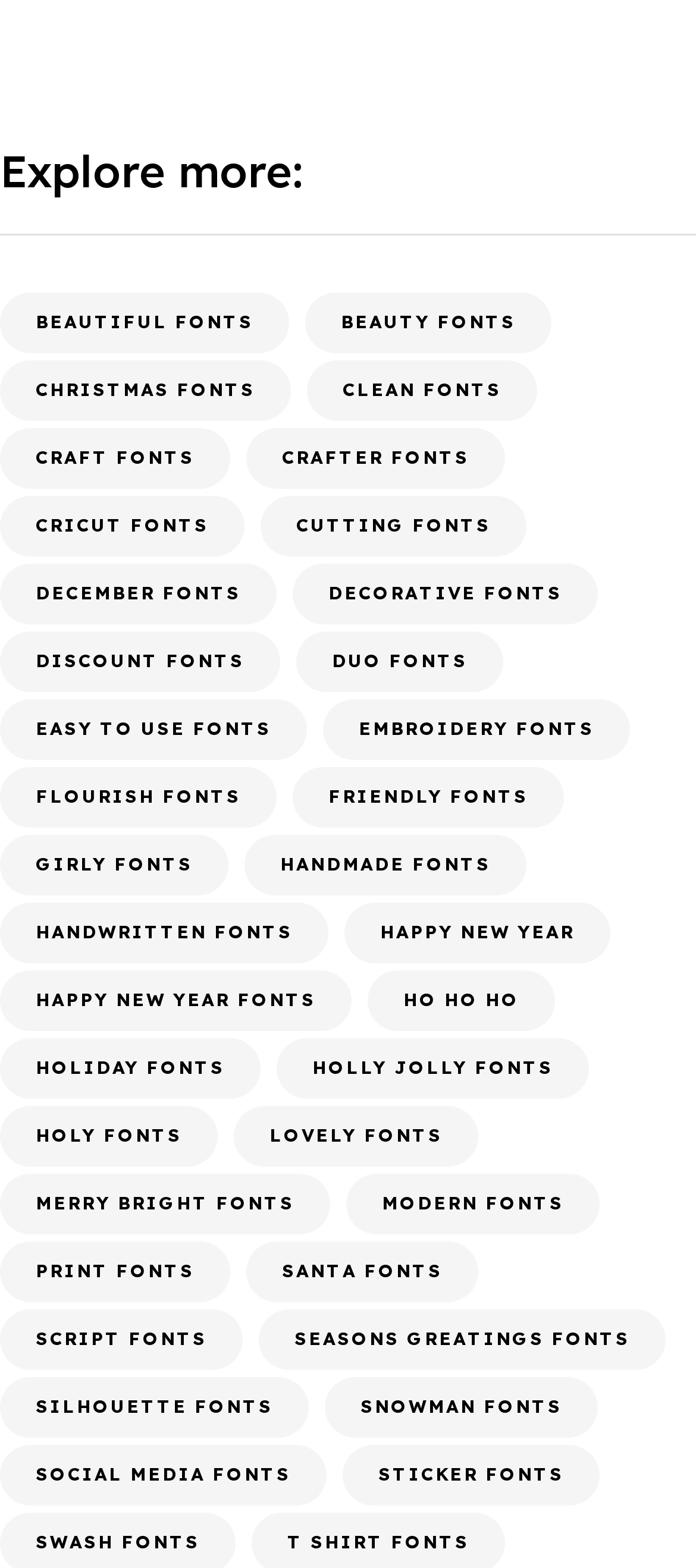Locate the bounding box coordinates of the area to click to fulfill this instruction: "Browse BEAUTIFUL FONTS". The bounding box should be presented as four float numbers between 0 and 1, in the order [left, top, right, bottom].

[0.0, 0.186, 0.415, 0.225]